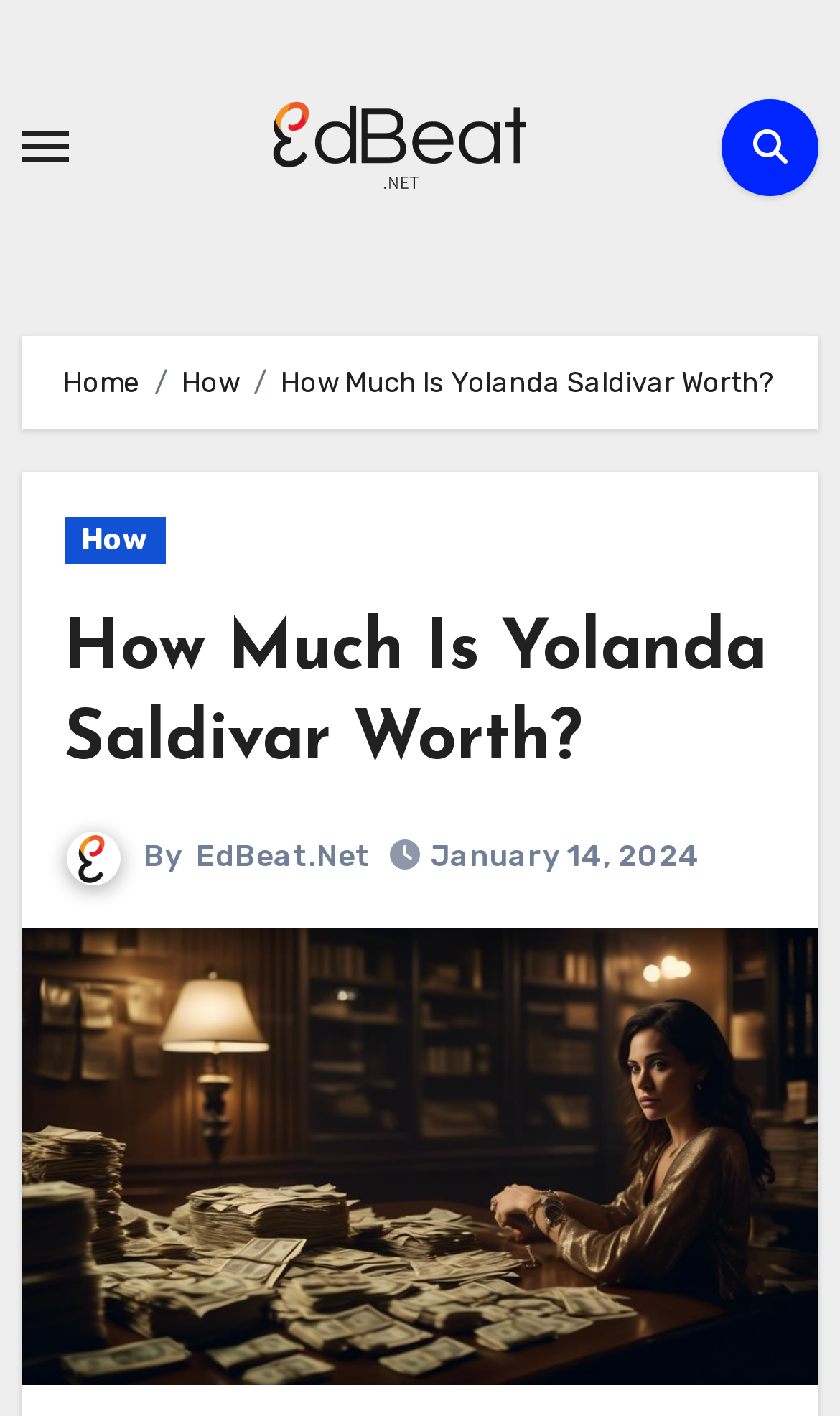Find the bounding box coordinates for the HTML element described in this sentence: "January 14, 2024". Provide the coordinates as four float numbers between 0 and 1, in the format [left, top, right, bottom].

[0.513, 0.592, 0.833, 0.618]